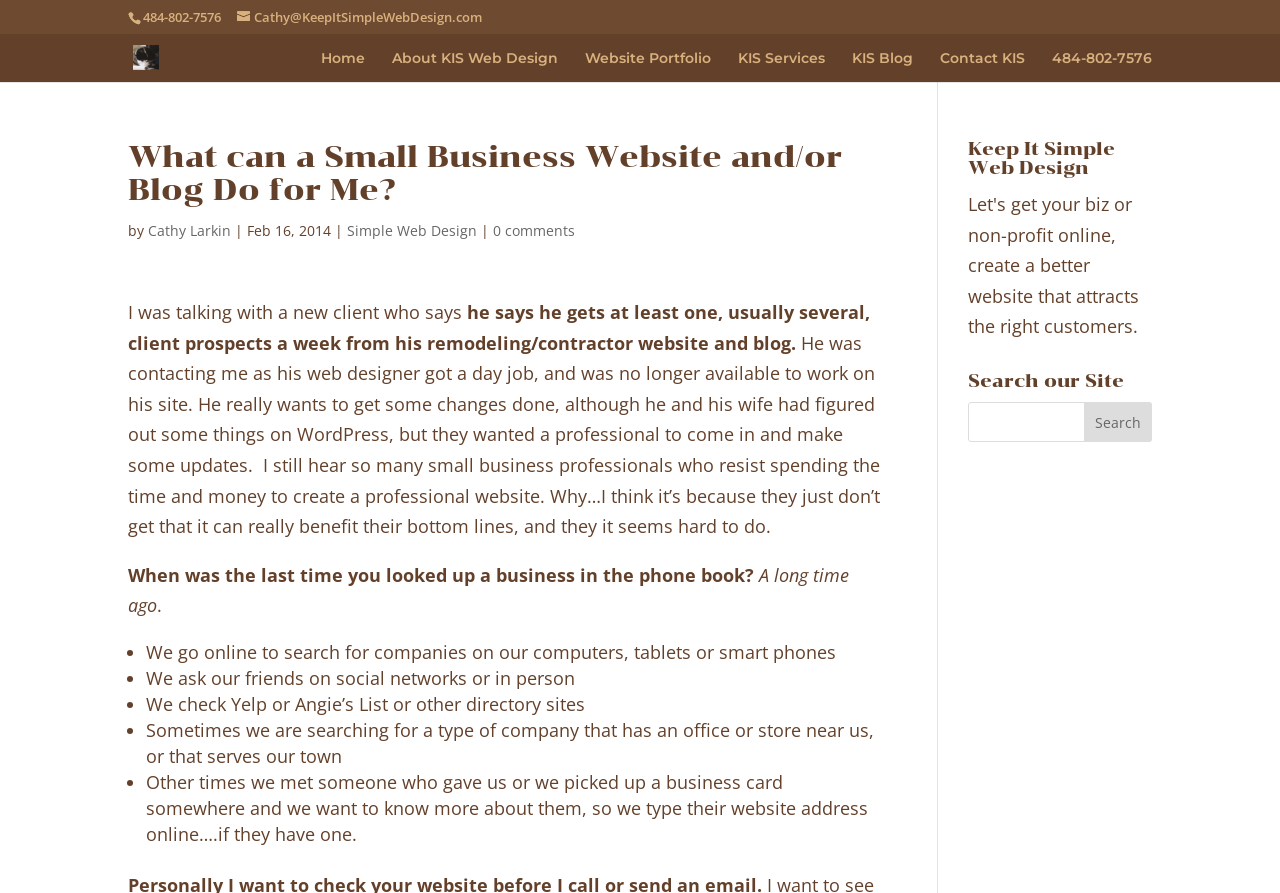Please indicate the bounding box coordinates for the clickable area to complete the following task: "Search for something on the website". The coordinates should be specified as four float numbers between 0 and 1, i.e., [left, top, right, bottom].

[0.756, 0.45, 0.9, 0.495]